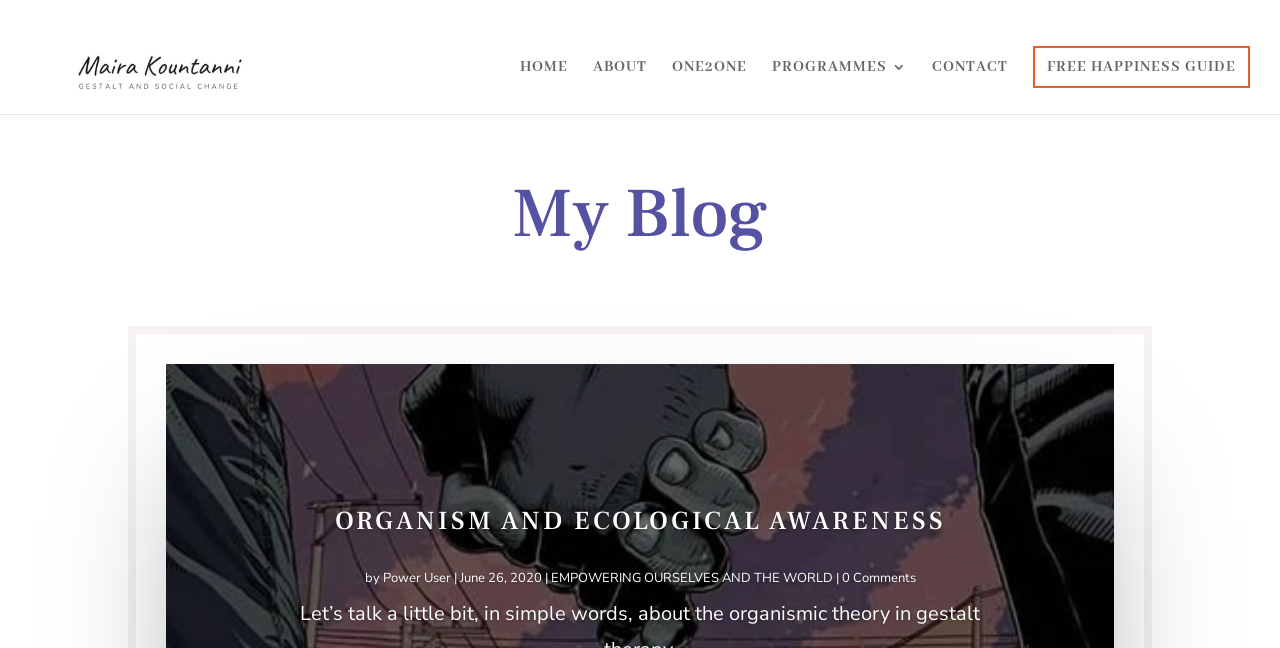What is the title of the first blog post?
Provide a one-word or short-phrase answer based on the image.

ORGANISM AND ECOLOGICAL AWARENESS